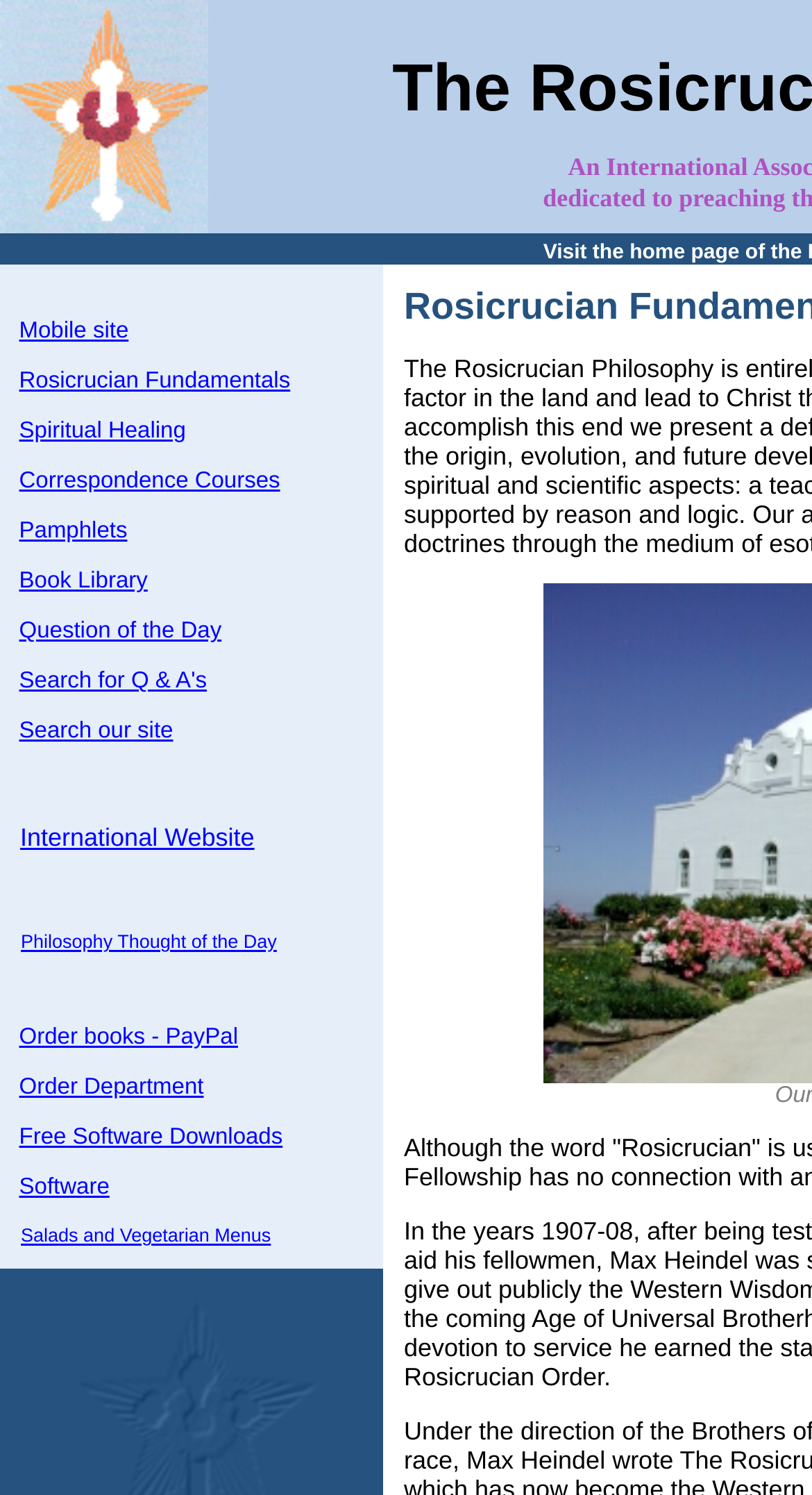Please specify the bounding box coordinates of the element that should be clicked to execute the given instruction: 'view Instagram feed'. Ensure the coordinates are four float numbers between 0 and 1, expressed as [left, top, right, bottom].

None